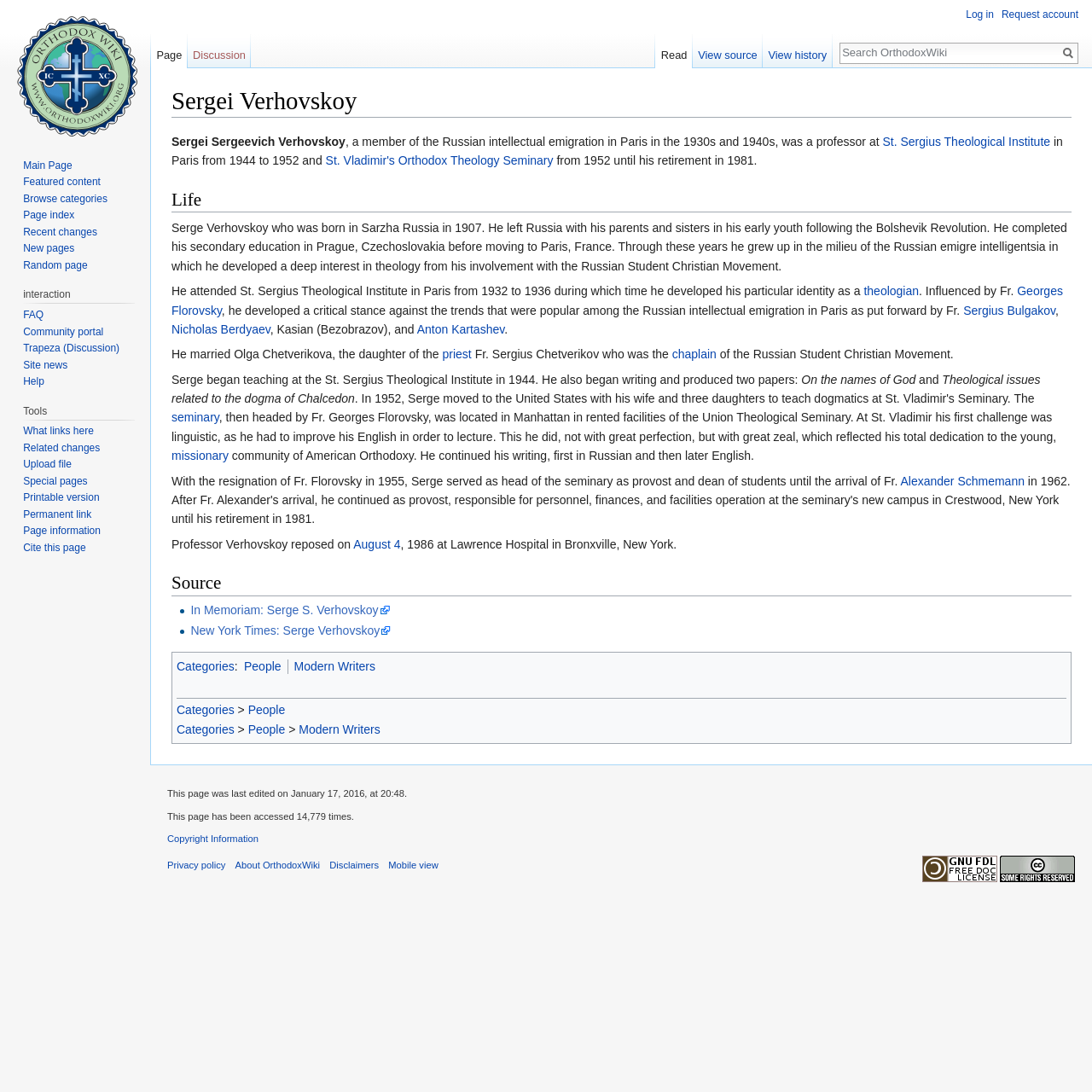Identify the bounding box coordinates for the UI element mentioned here: "MCR Resources". Provide the coordinates as four float values between 0 and 1, i.e., [left, top, right, bottom].

None